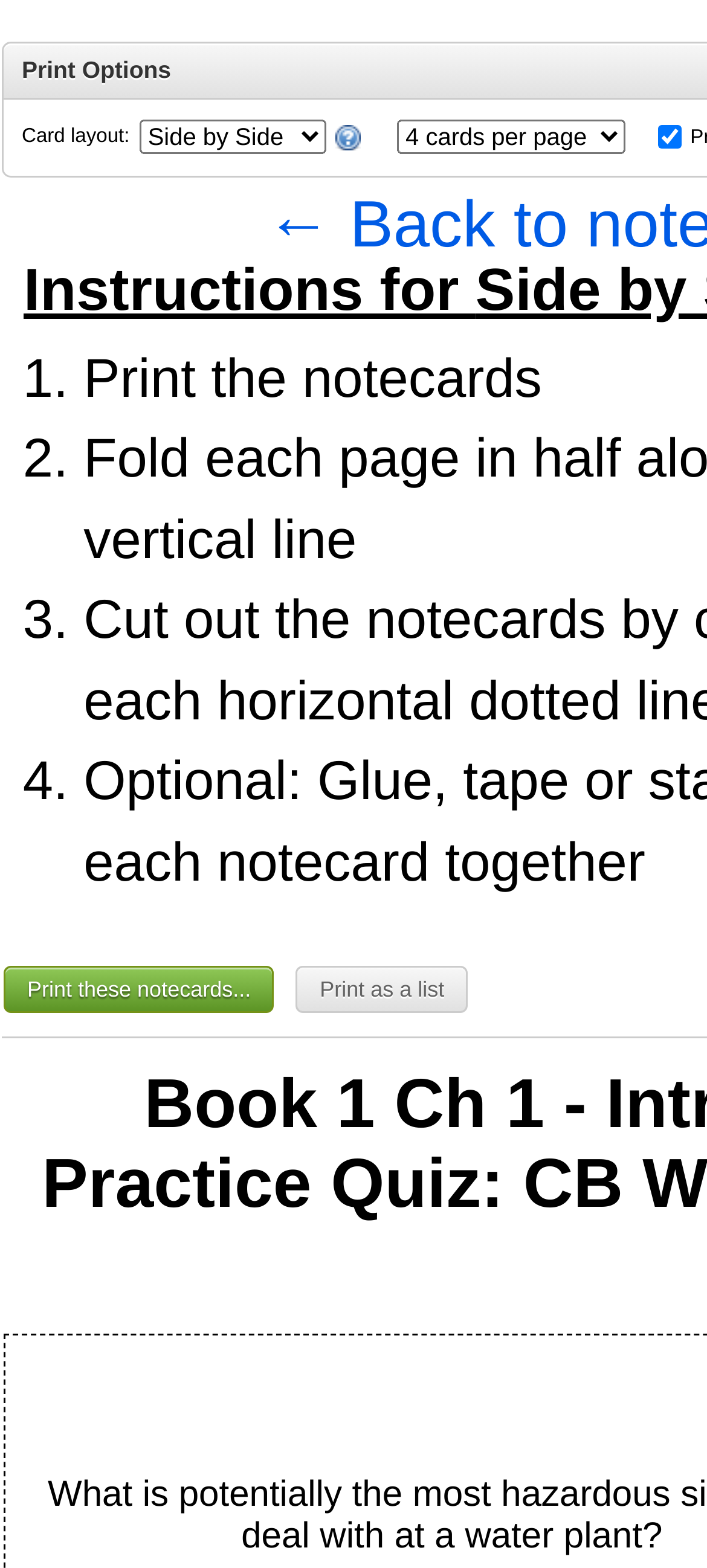Based on the element description Print these notecards..., identify the bounding box of the UI element in the given webpage screenshot. The coordinates should be in the format (top-left x, top-left y, bottom-right x, bottom-right y) and must be between 0 and 1.

[0.005, 0.616, 0.388, 0.646]